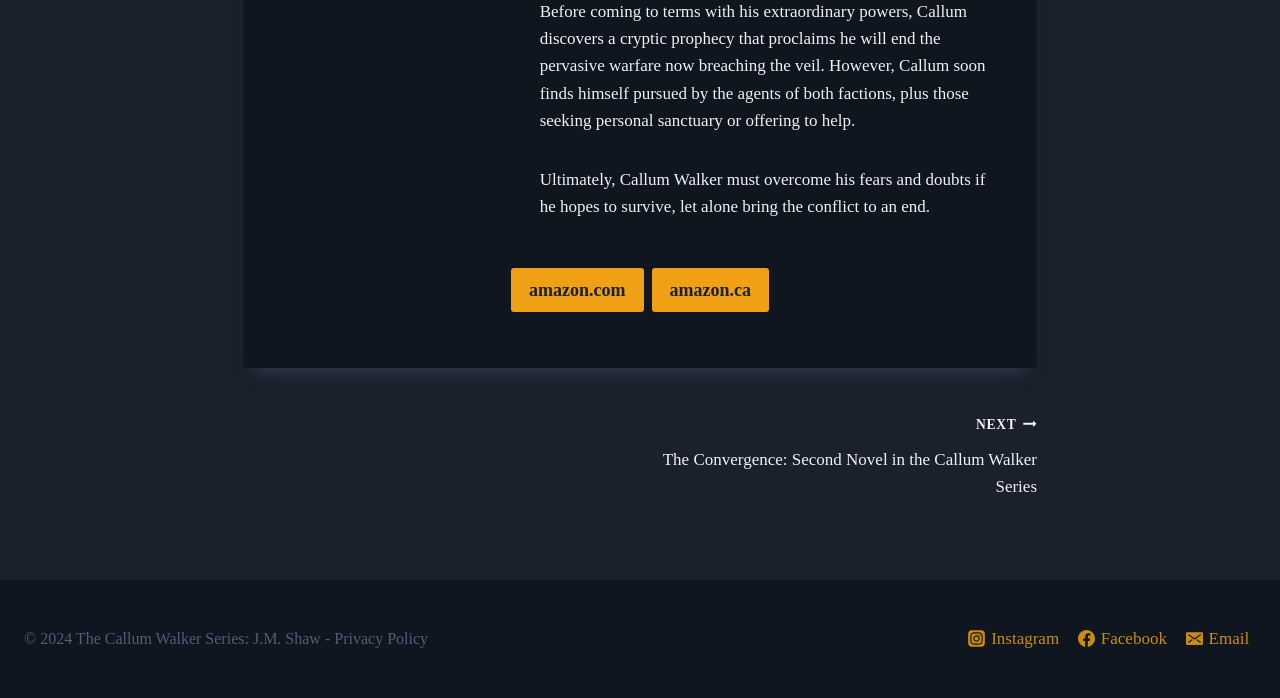Please provide a one-word or short phrase answer to the question:
What is the title of the next book?

The Convergence